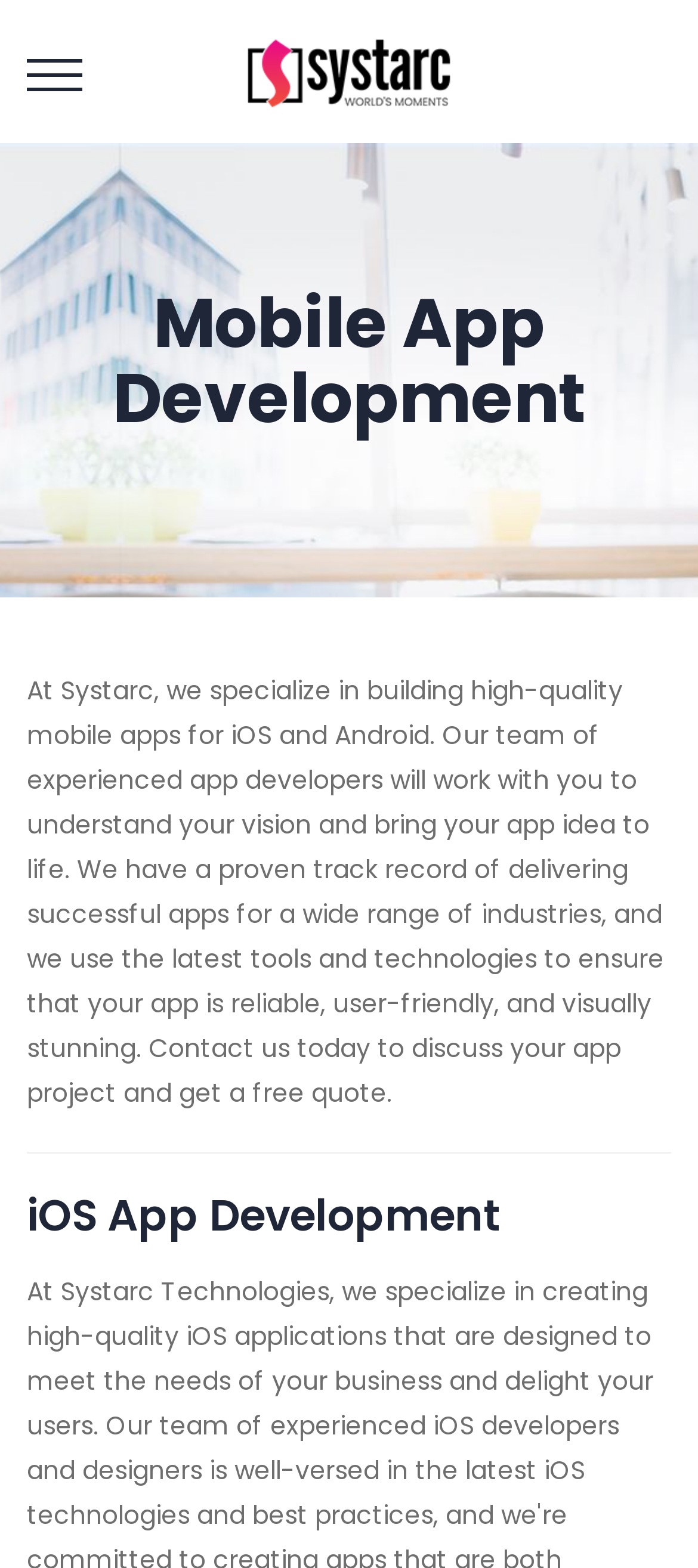Locate the heading on the webpage and return its text.

Mobile App Development